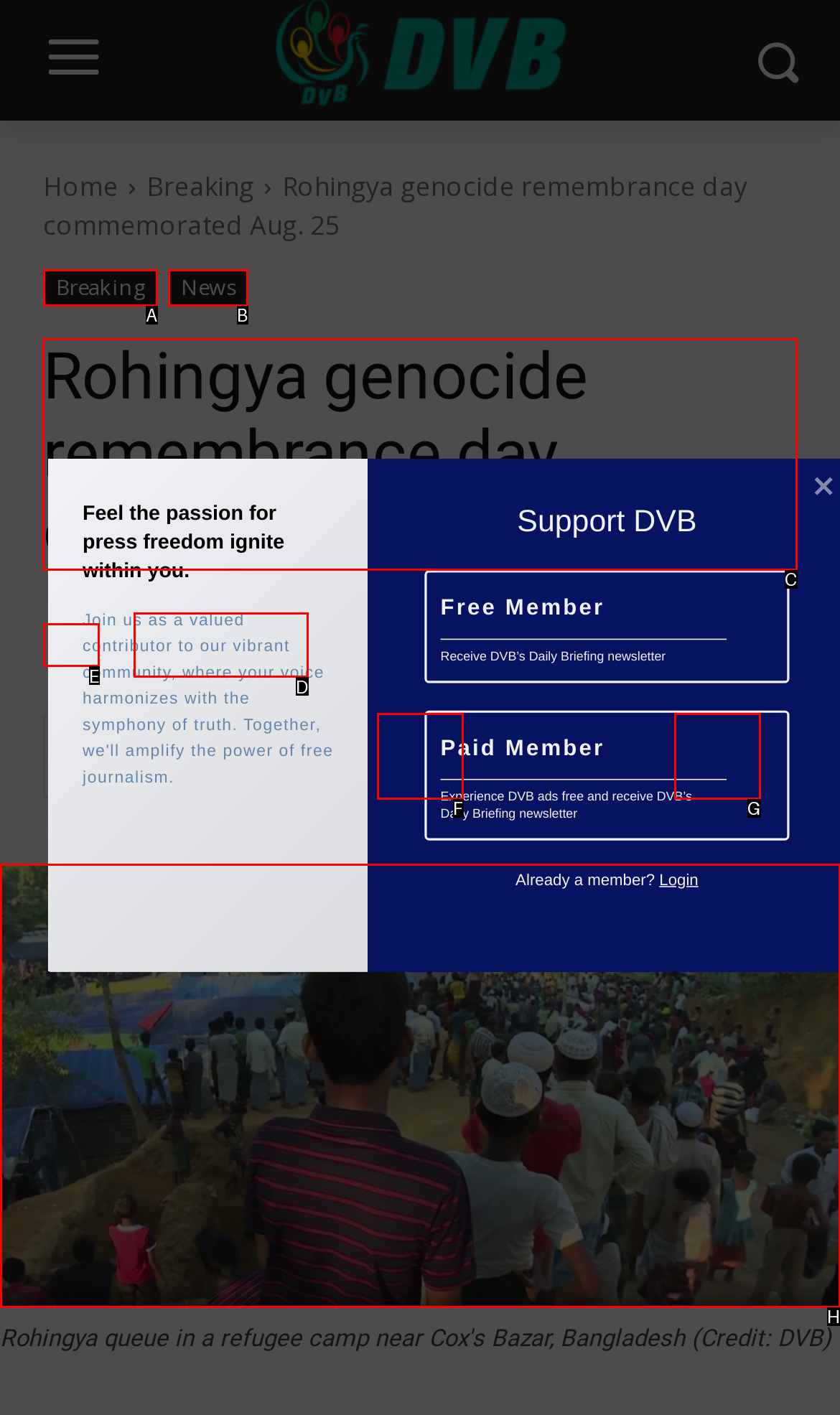Find the correct option to complete this instruction: Read the news article. Reply with the corresponding letter.

C